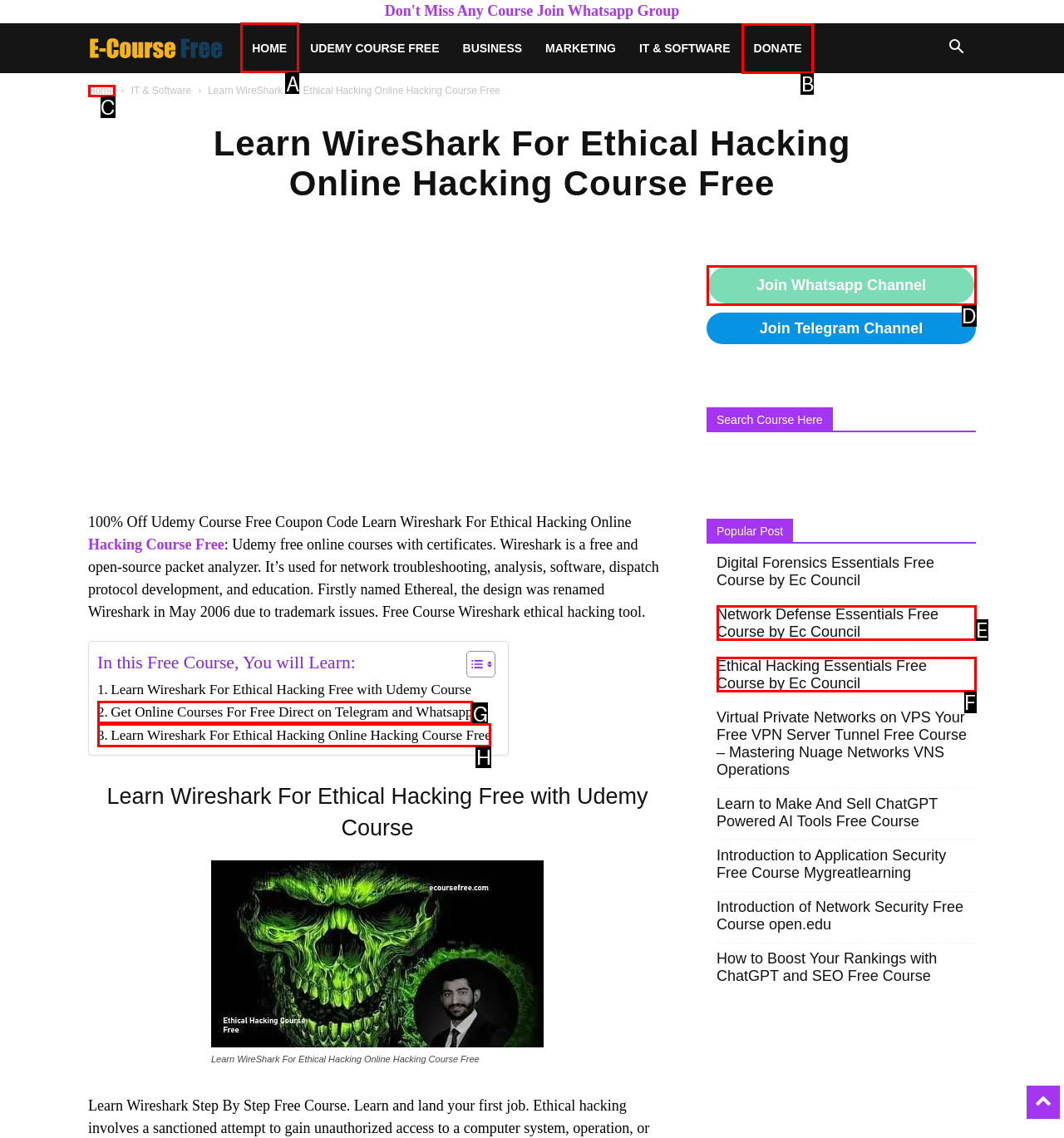Determine which UI element you should click to perform the task: Click on the 'HOME' link
Provide the letter of the correct option from the given choices directly.

A